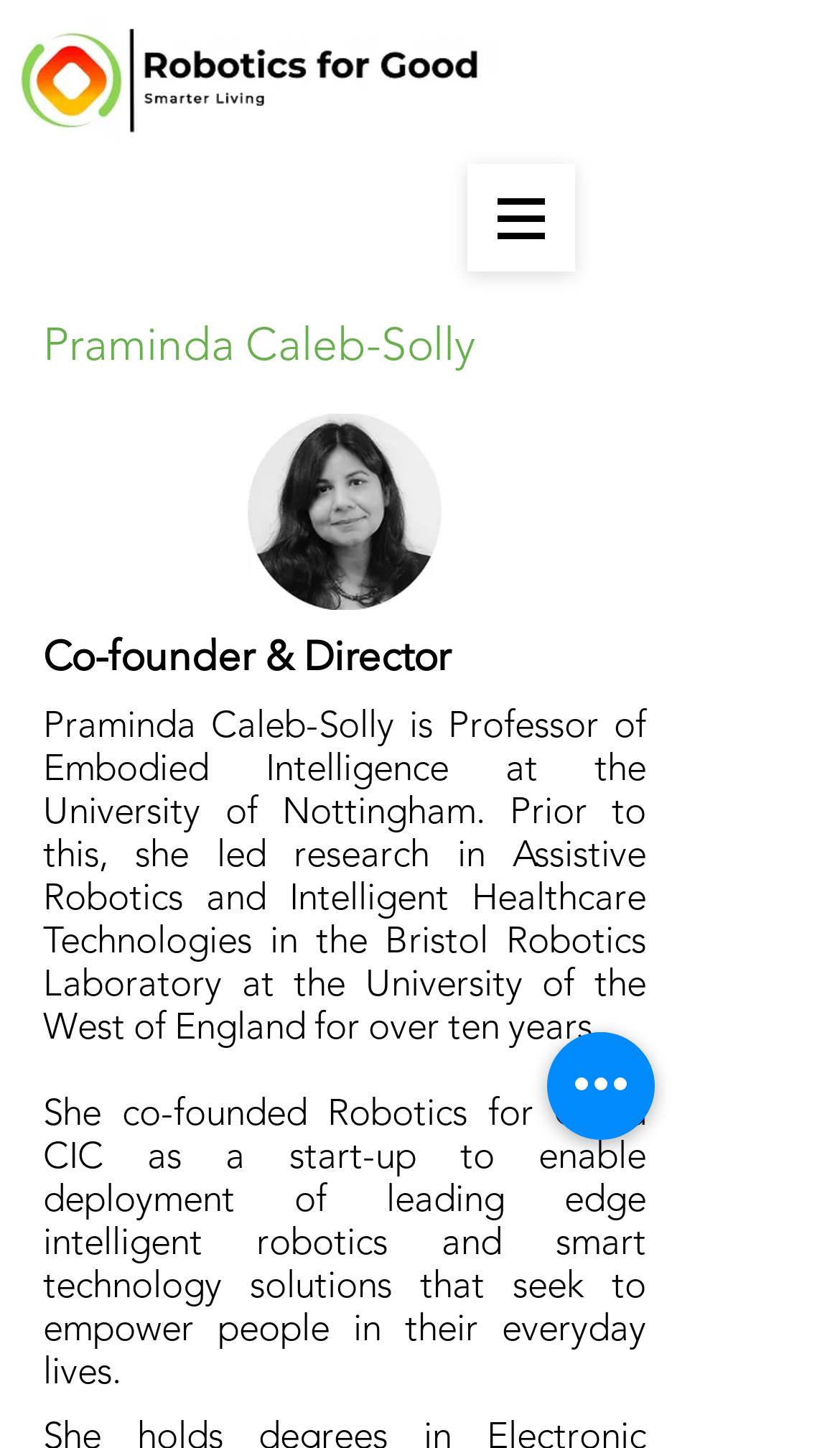Use a single word or phrase to answer this question: 
What is the type of image displayed on the webpage?

Praminda Caleb-Solly's photo